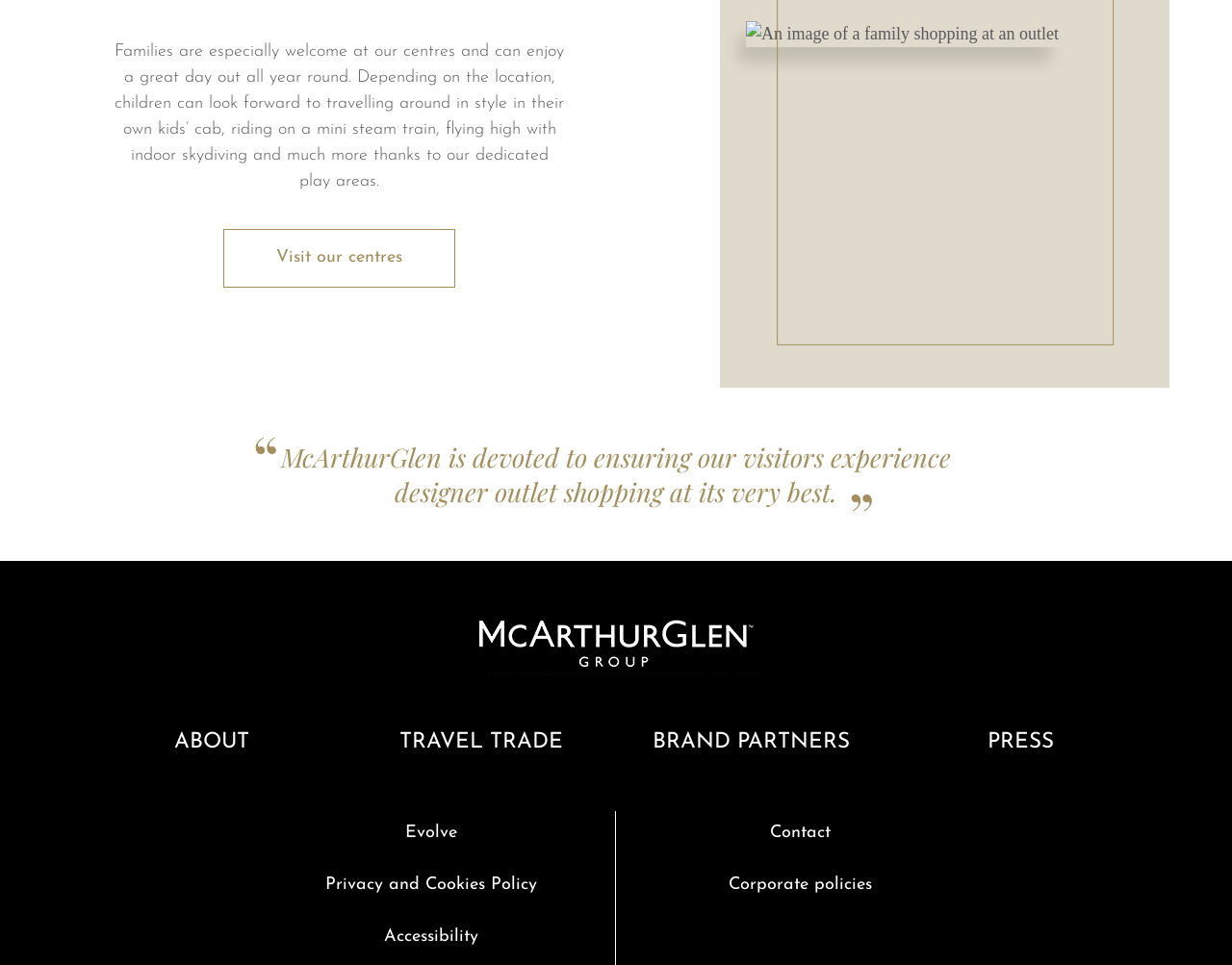Give a one-word or short phrase answer to the question: 
What is the theme of the play areas?

Designer outlet shopping